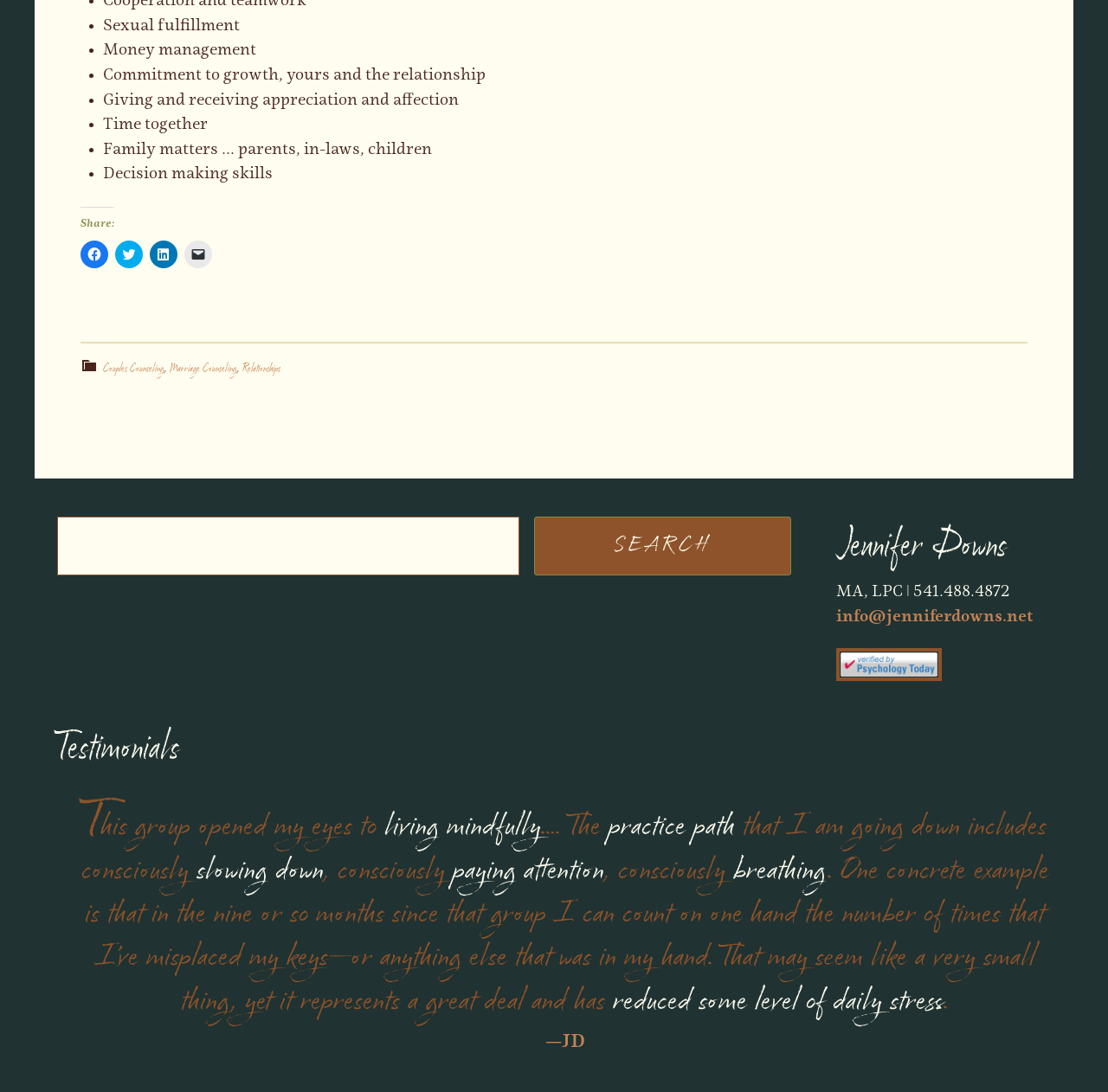Locate the bounding box coordinates of the element that needs to be clicked to carry out the instruction: "Read testimonials". The coordinates should be given as four float numbers ranging from 0 to 1, i.e., [left, top, right, bottom].

[0.052, 0.659, 0.969, 0.713]